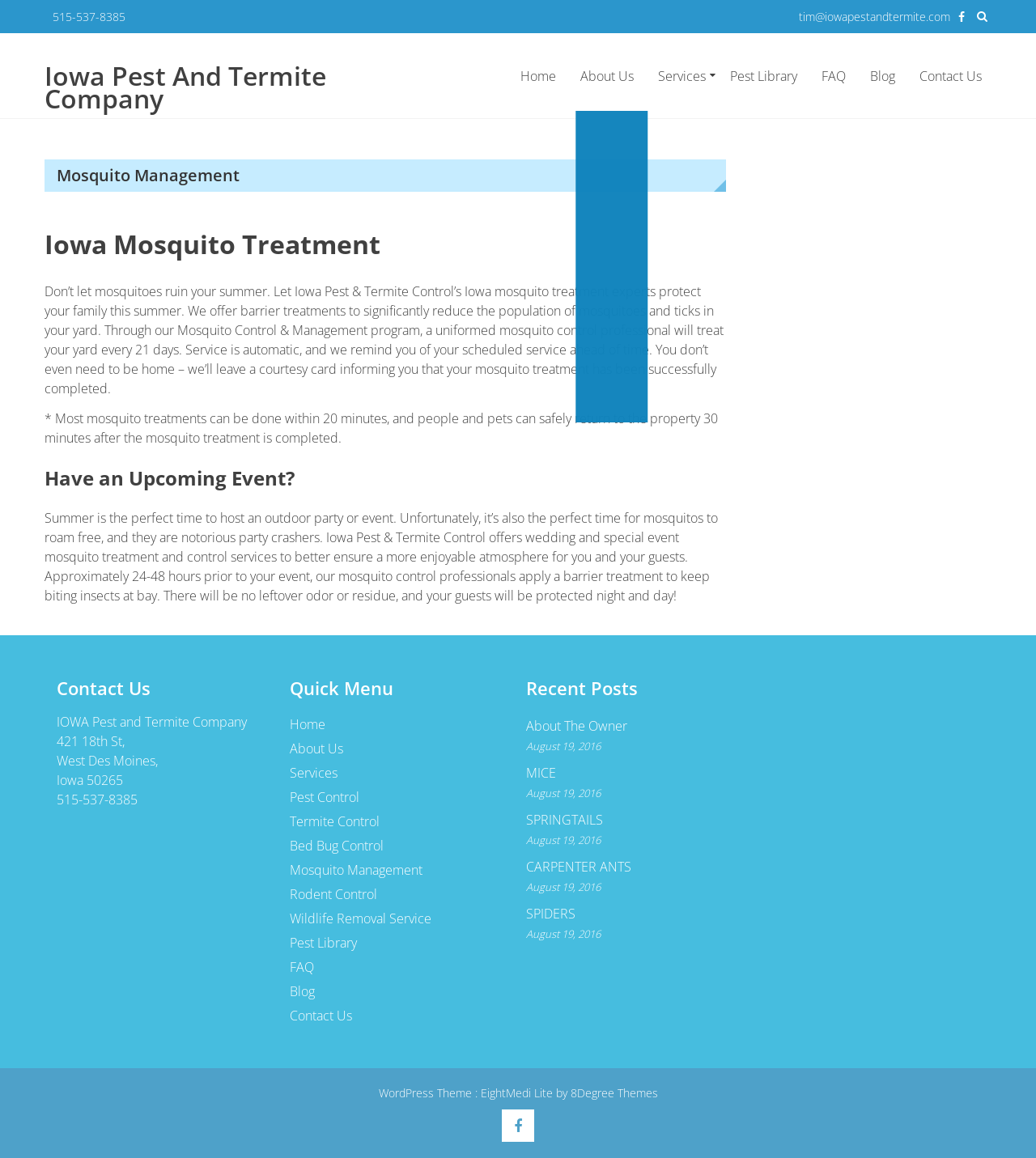Identify the bounding box coordinates for the UI element that matches this description: "parent_node: EXCLUSIVE".

None